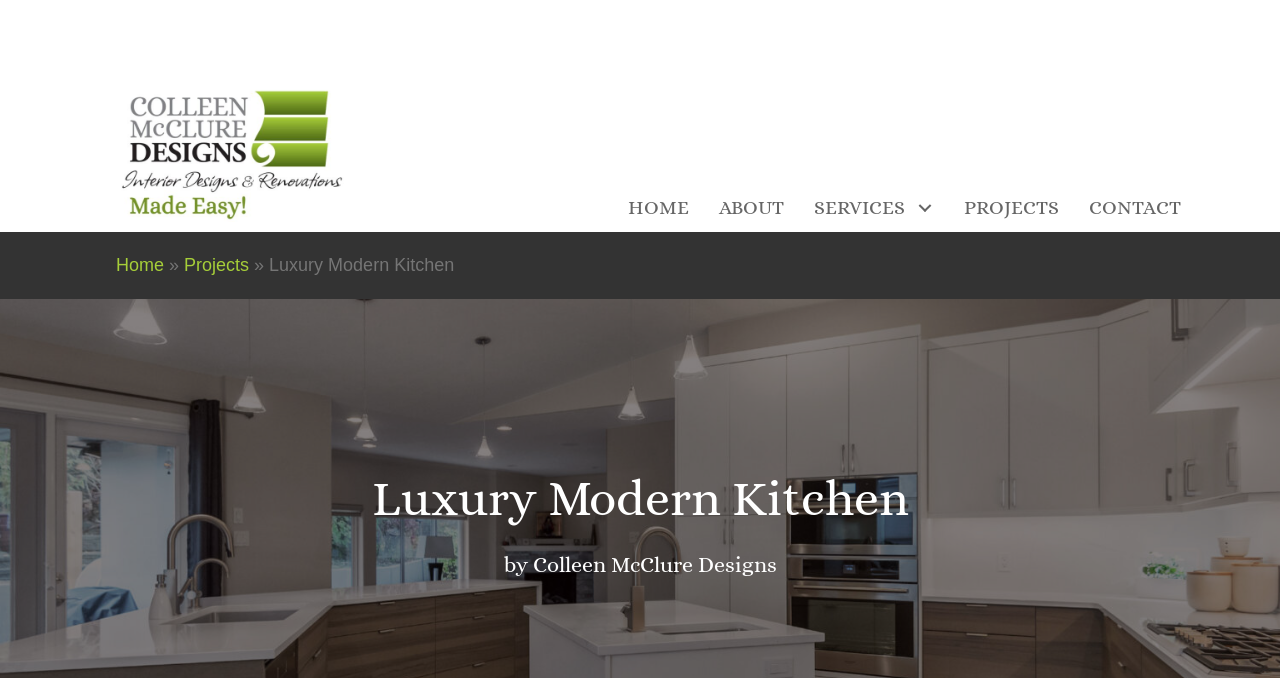Please provide a comprehensive answer to the question below using the information from the image: What is the logo image name?

The logo image name can be found in the image element with the label 'CMD_NewLogo', which is located in the top-left corner of the webpage.